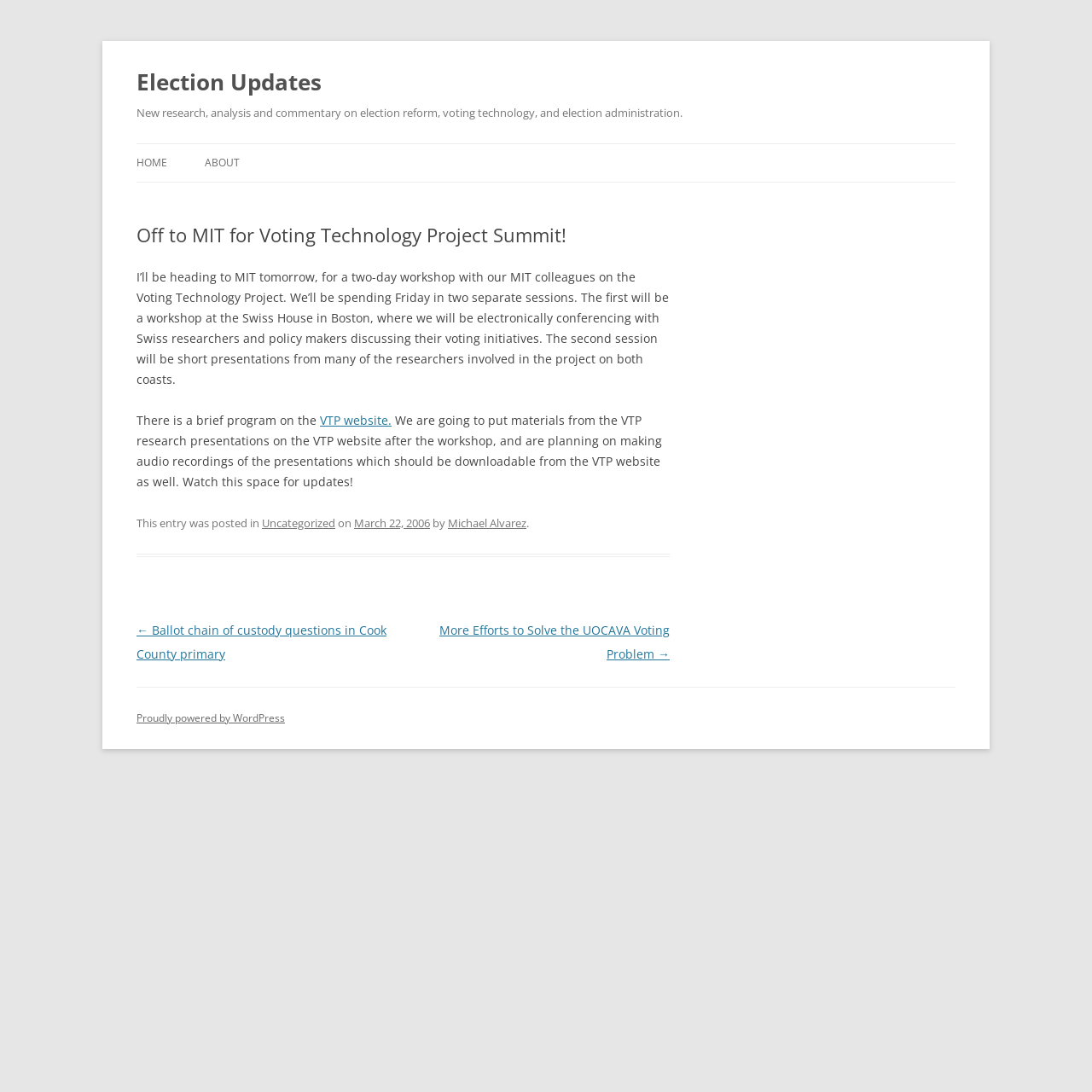Determine the bounding box coordinates of the clickable element to complete this instruction: "Go to the 'HOME' page". Provide the coordinates in the format of four float numbers between 0 and 1, [left, top, right, bottom].

[0.125, 0.132, 0.153, 0.167]